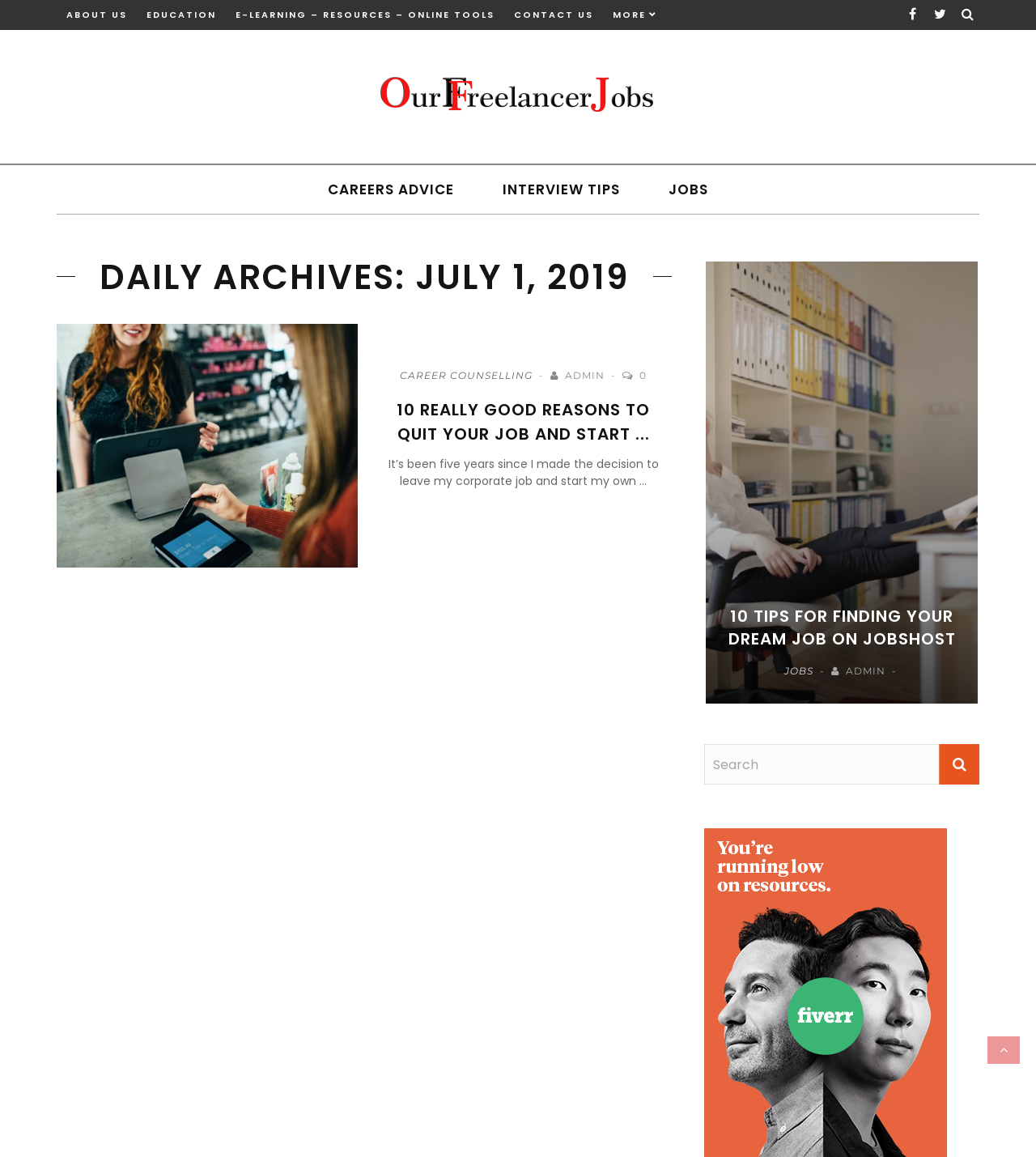Locate the bounding box coordinates of the area where you should click to accomplish the instruction: "click ABOUT US".

[0.064, 0.0, 0.123, 0.026]